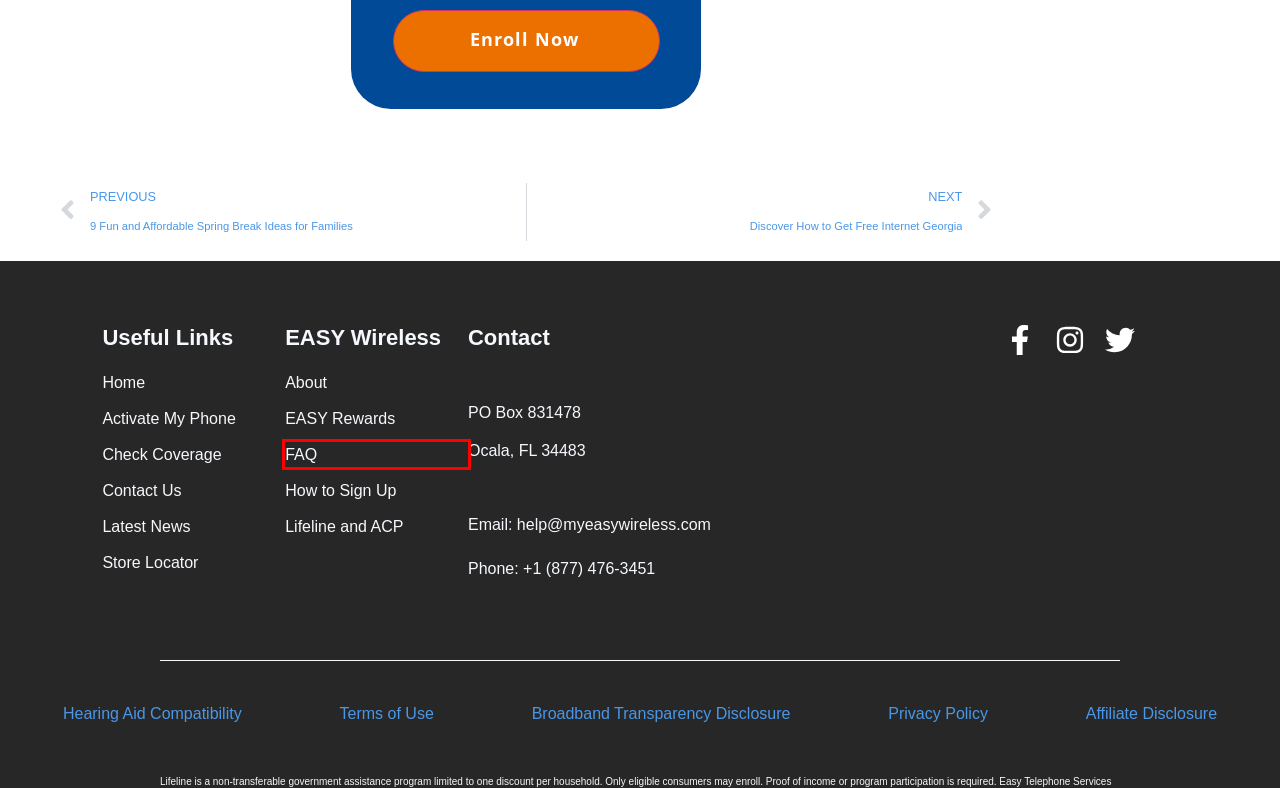You have a screenshot of a webpage where a red bounding box highlights a specific UI element. Identify the description that best matches the resulting webpage after the highlighted element is clicked. The choices are:
A. Privacy Policy - EASY.Wireless
B. Broadband Transparency Disclosure - EASY.Wireless
C. Easy Wireless Frequently Asked Questions - EASY.Wireless
D. Hearing Aid Compatibility - EASY.Wireless
E. EASY Rewards - EASY.Wireless
F. Home - EASY.Wireless
G. Contact Us - EASY.Wireless
H. About Us - EASY.Wireless

C